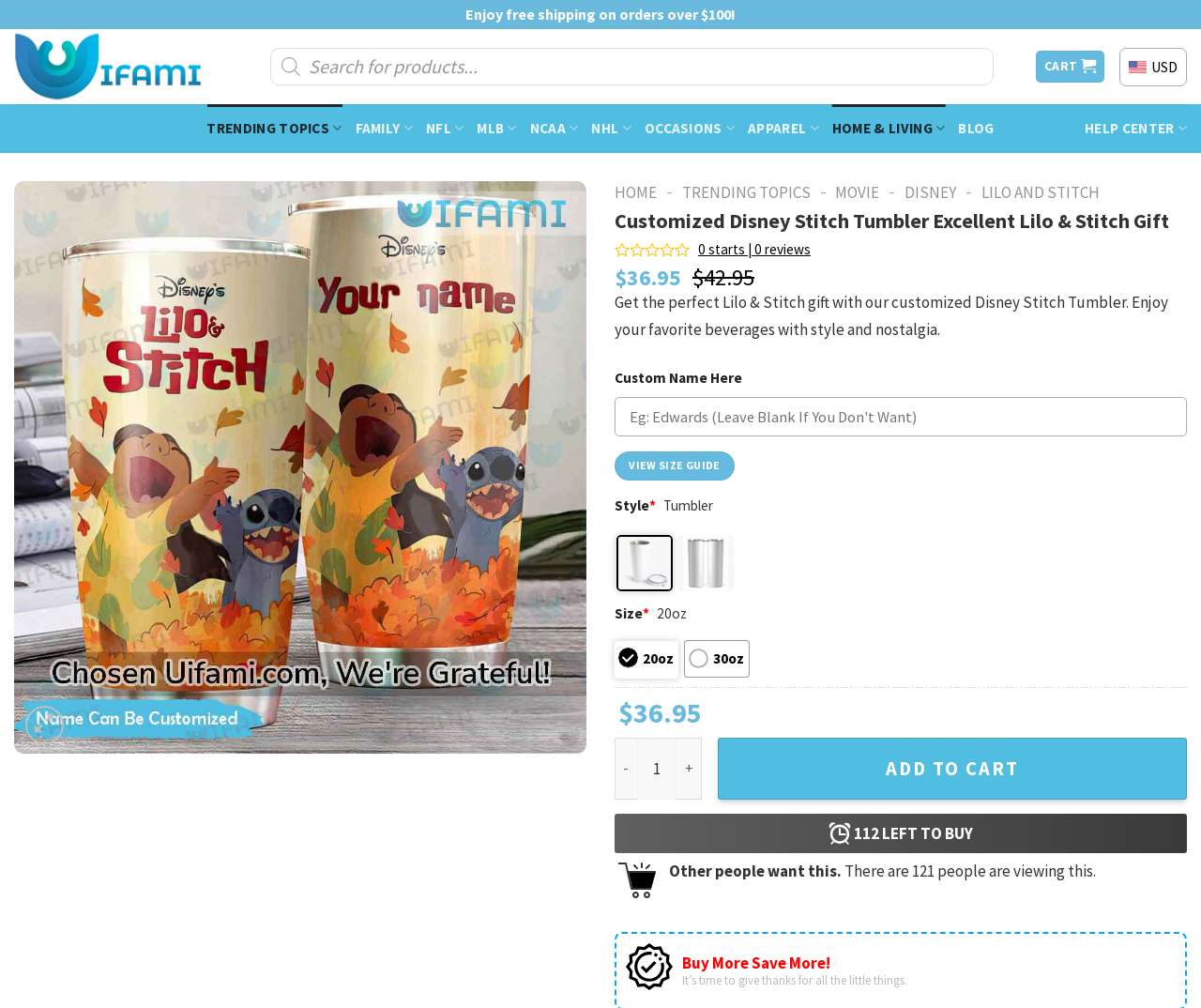Kindly determine the bounding box coordinates for the area that needs to be clicked to execute this instruction: "Customize the Disney Stitch Tumbler".

[0.512, 0.394, 0.988, 0.433]